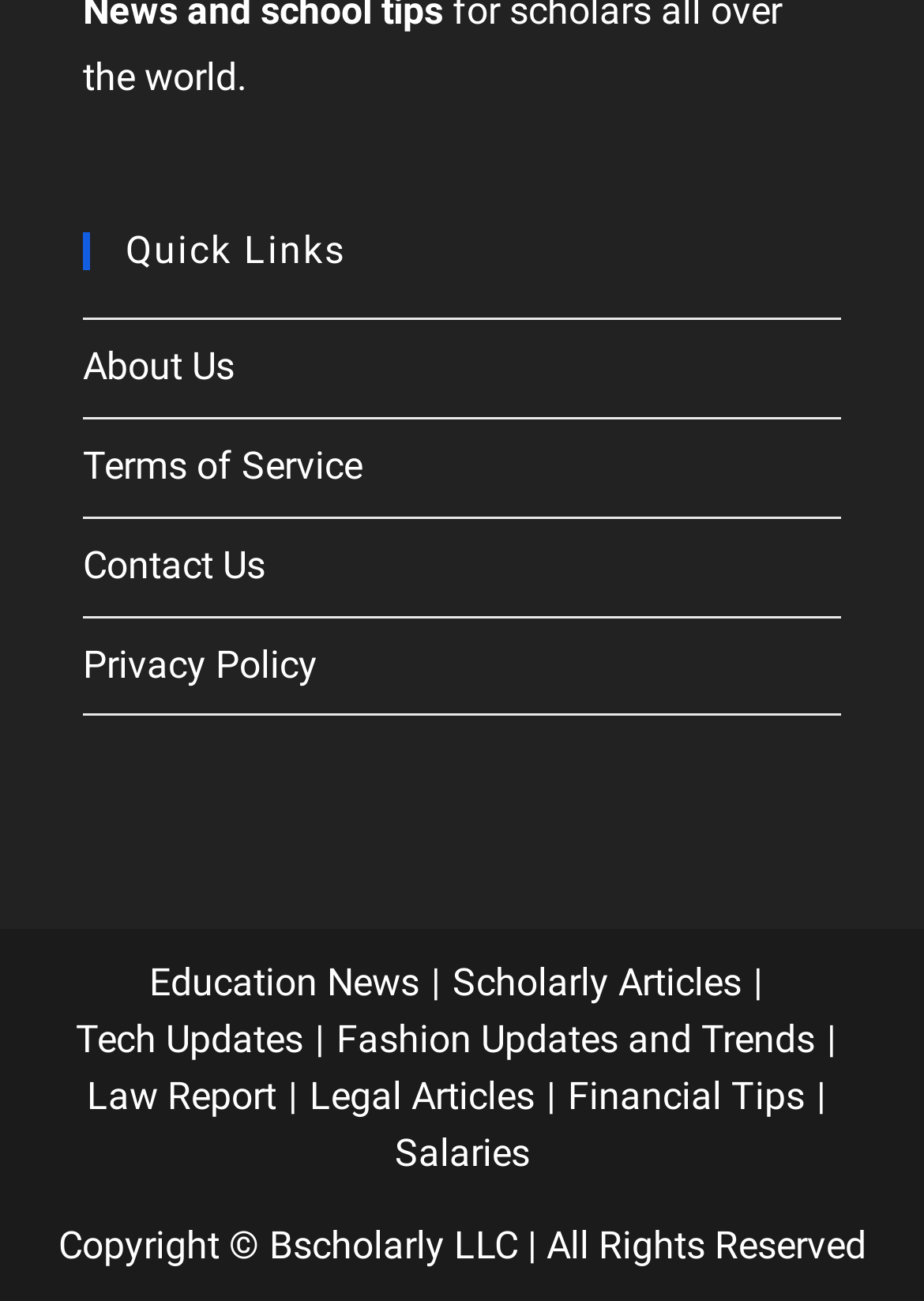Identify the bounding box coordinates for the element you need to click to achieve the following task: "read Education News". The coordinates must be four float values ranging from 0 to 1, formatted as [left, top, right, bottom].

[0.162, 0.738, 0.454, 0.773]